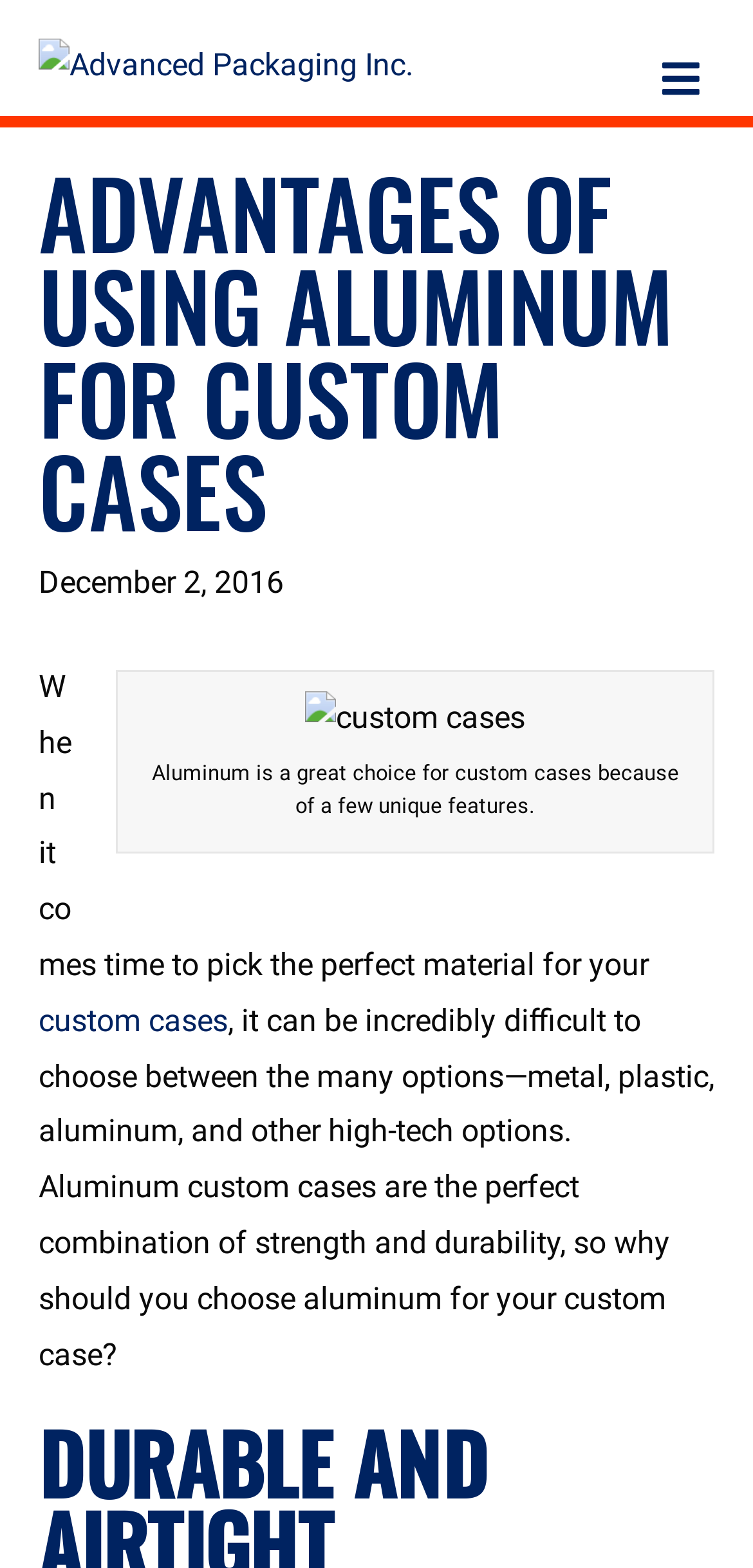What is the company name mentioned on the webpage?
Please provide a detailed answer to the question.

I found the company name by looking at the link element that says 'Advanced Packaging Inc.' which is located at the top of the webpage.